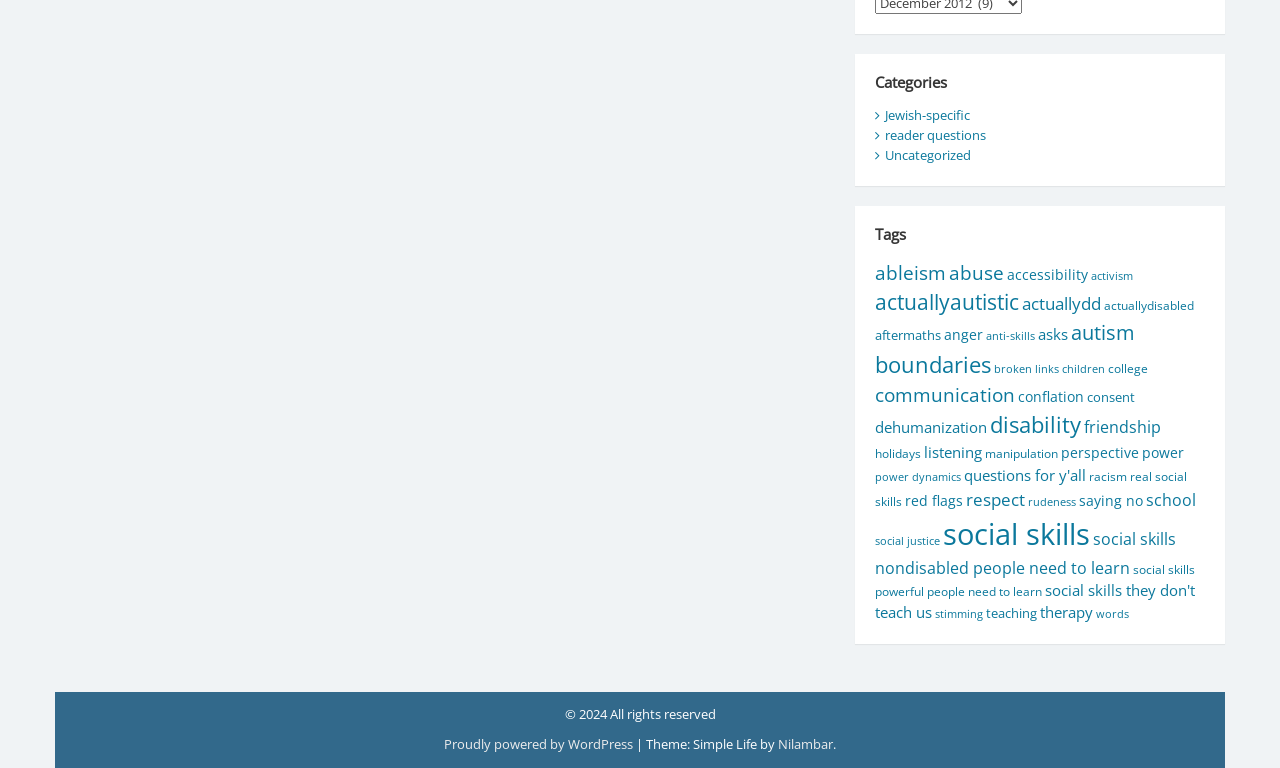Locate the bounding box coordinates for the element described below: "social justice". The coordinates must be four float values between 0 and 1, formatted as [left, top, right, bottom].

[0.684, 0.695, 0.734, 0.713]